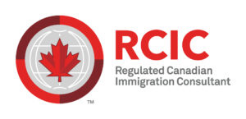What does the acronym 'RCIC' stand for?
Based on the image, respond with a single word or phrase.

Regulated Canadian Immigration Consultant